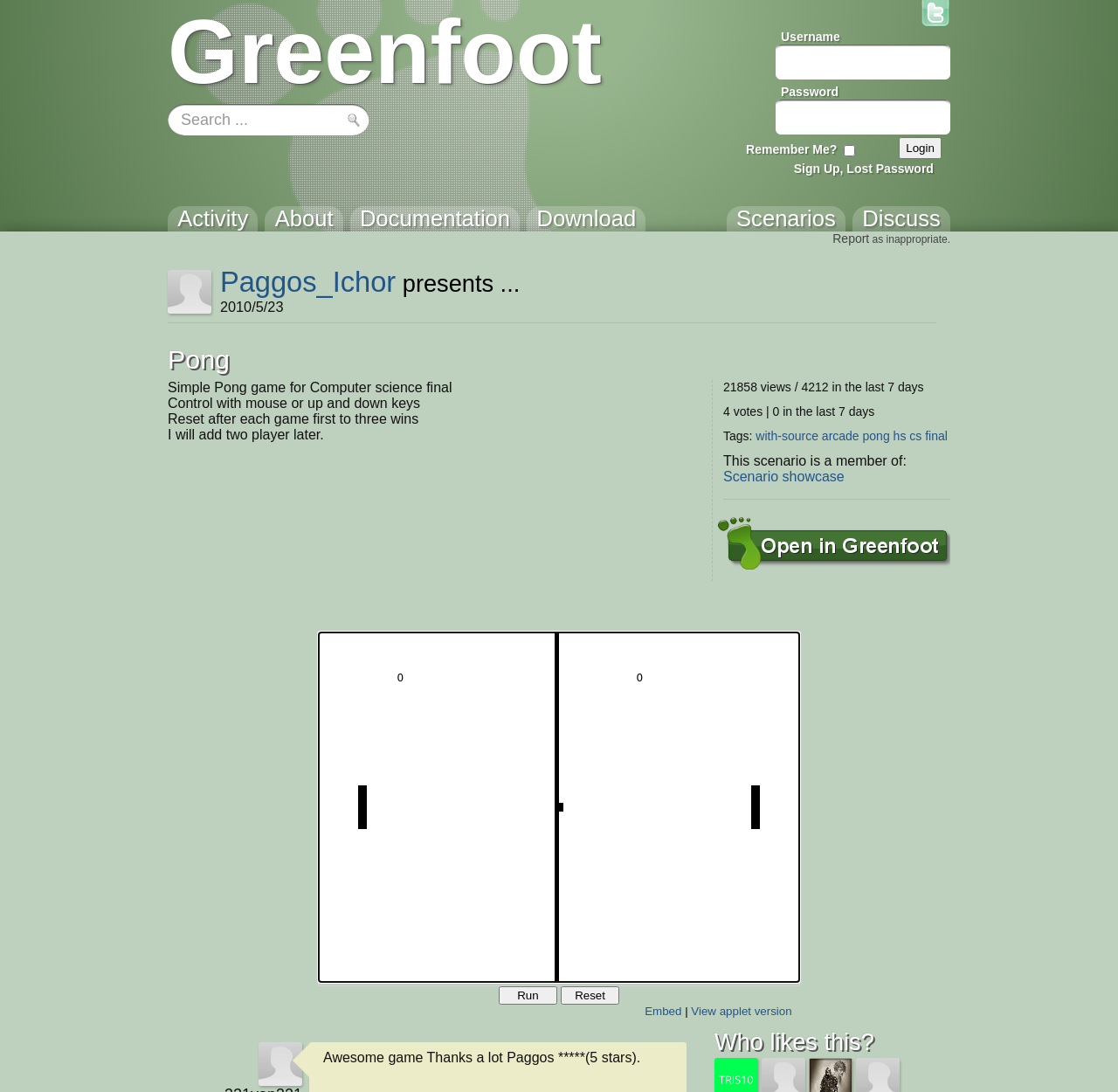What is the theme of the game presented on this webpage?
Answer with a single word or phrase by referring to the visual content.

Pong